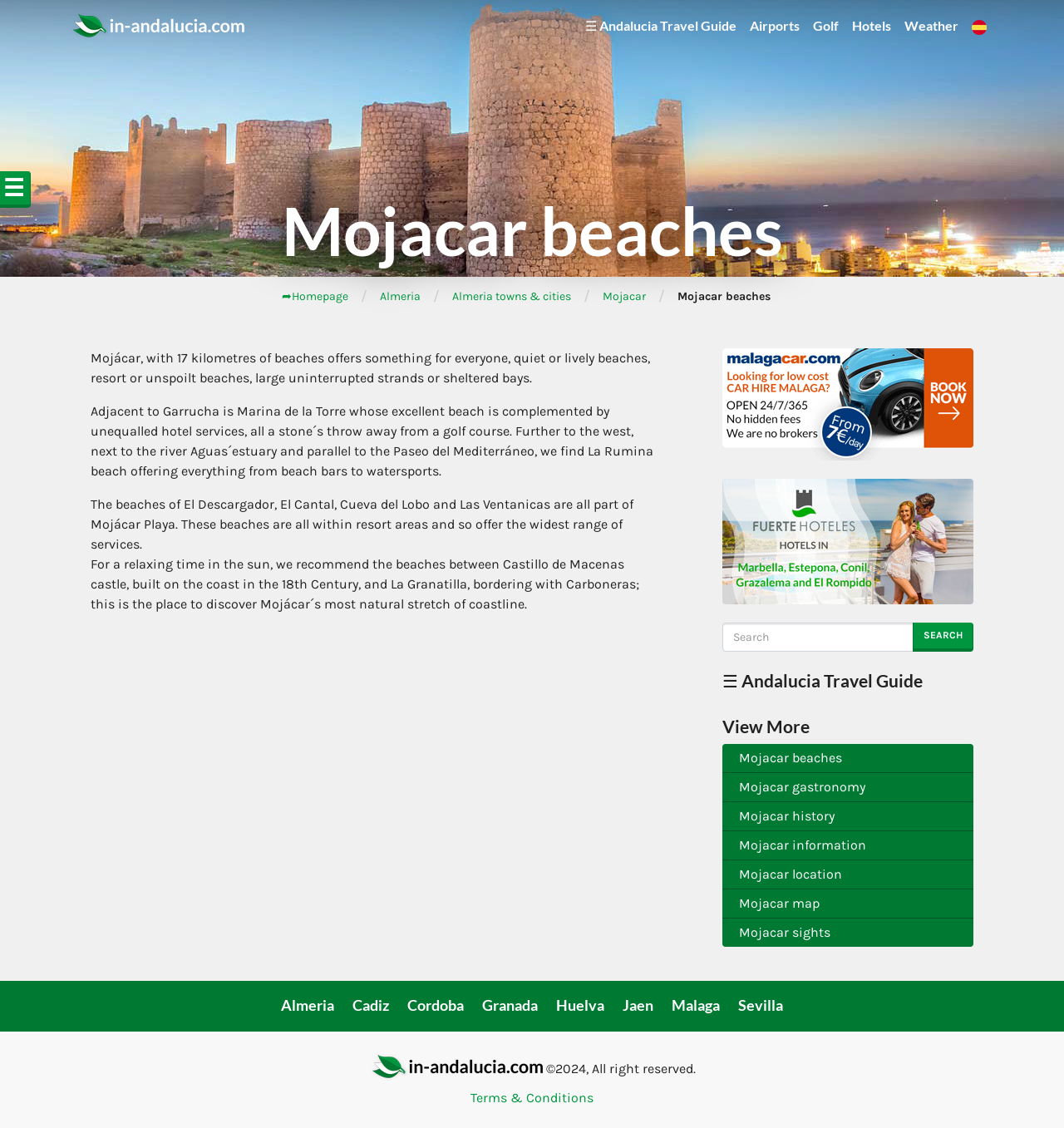Determine the bounding box for the described UI element: "Terms & Conditions".

[0.442, 0.966, 0.558, 0.98]